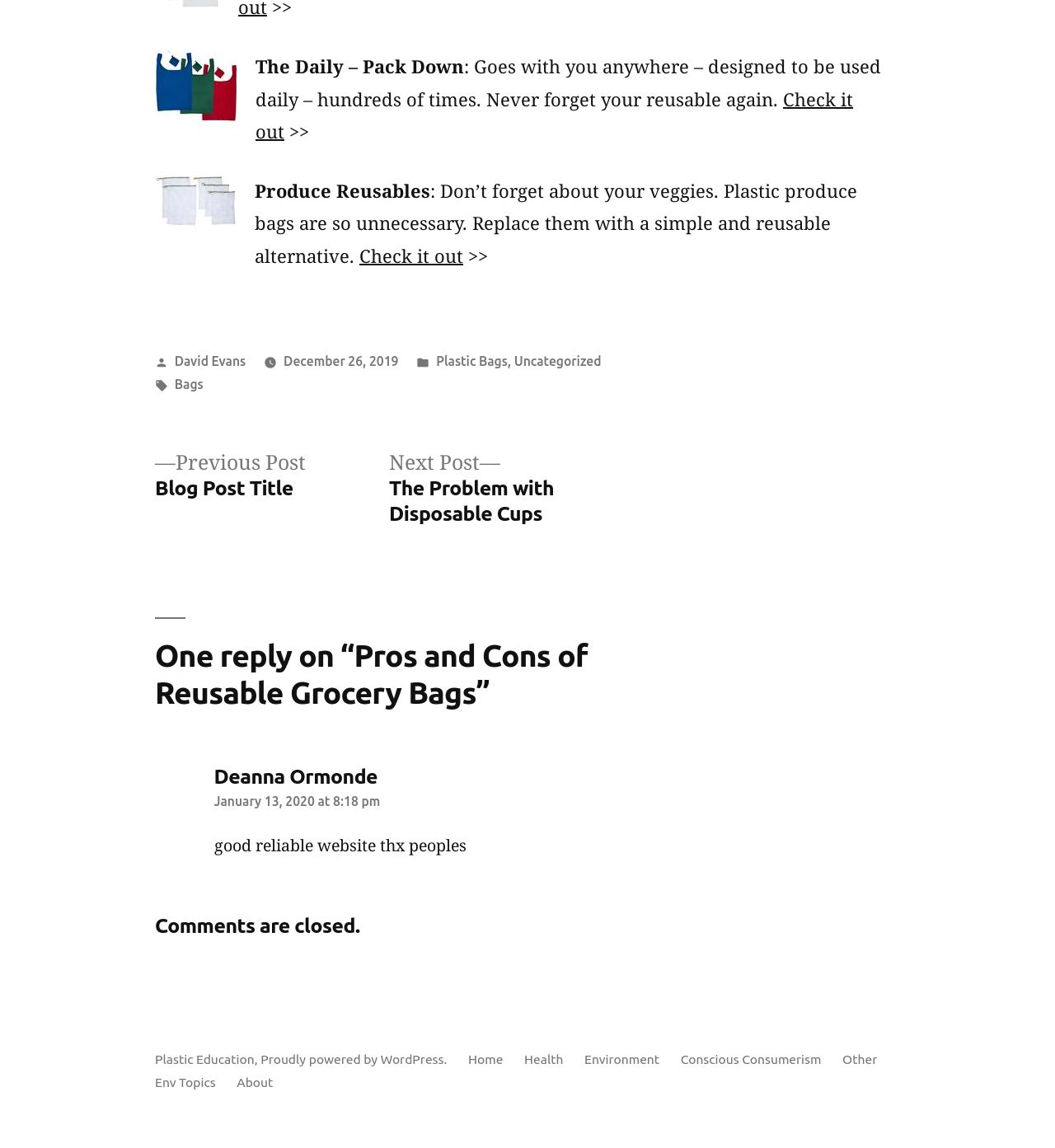Give a one-word or one-phrase response to the question:
What is the purpose of the Produce Reusables section?

Replace plastic produce bags